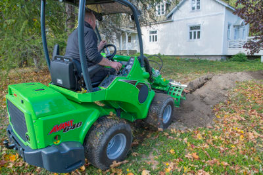Answer the question in a single word or phrase:
What is the Avant loader doing in the scene?

Digging